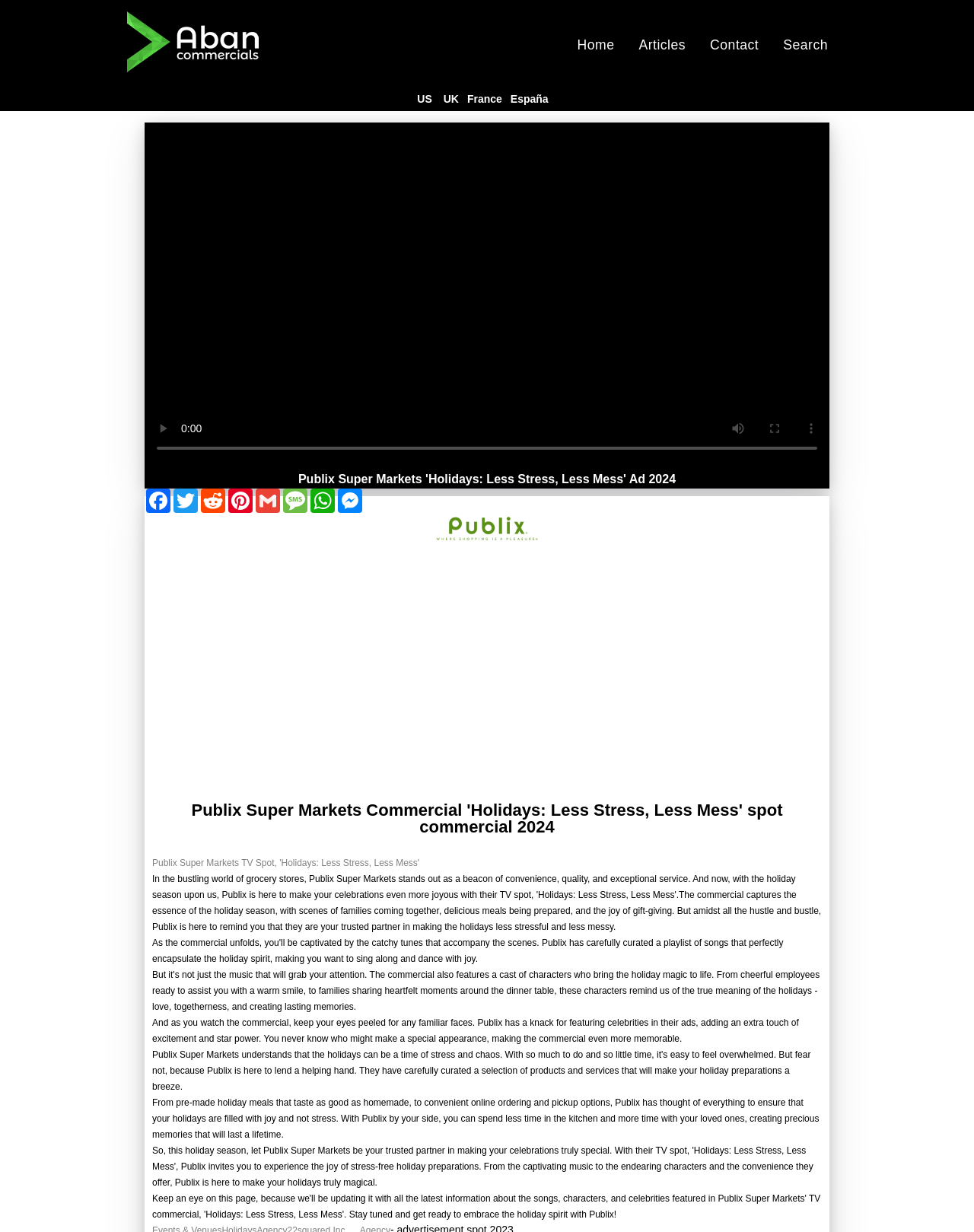Respond with a single word or phrase to the following question: How many social media links are available?

9